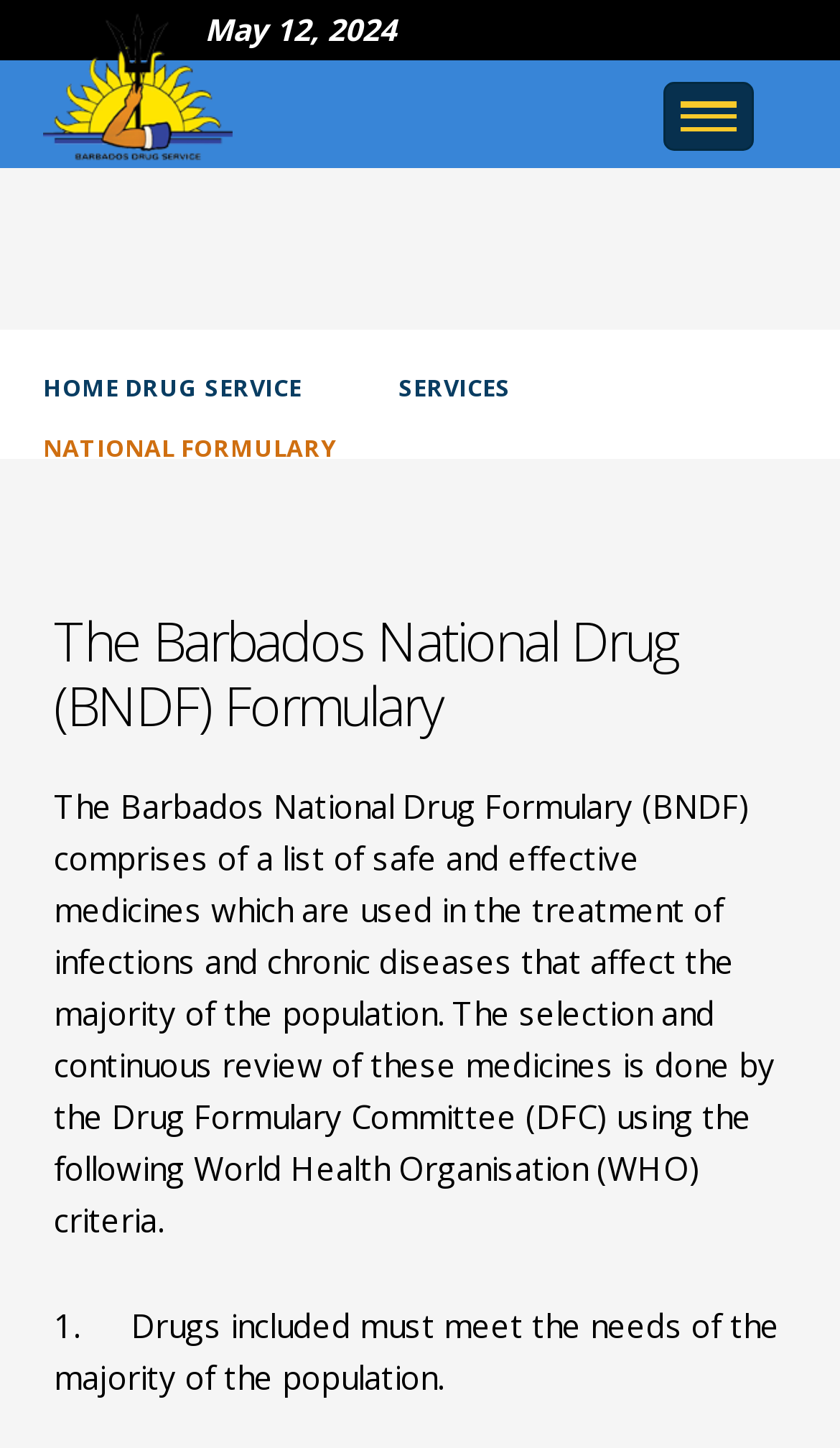What is the purpose of the Drug Formulary Committee?
Using the image as a reference, give an elaborate response to the question.

The purpose of the Drug Formulary Committee (DFC) is to select and continuously review medicines, as mentioned in the StaticText element with bounding box coordinates [0.064, 0.541, 0.923, 0.857].